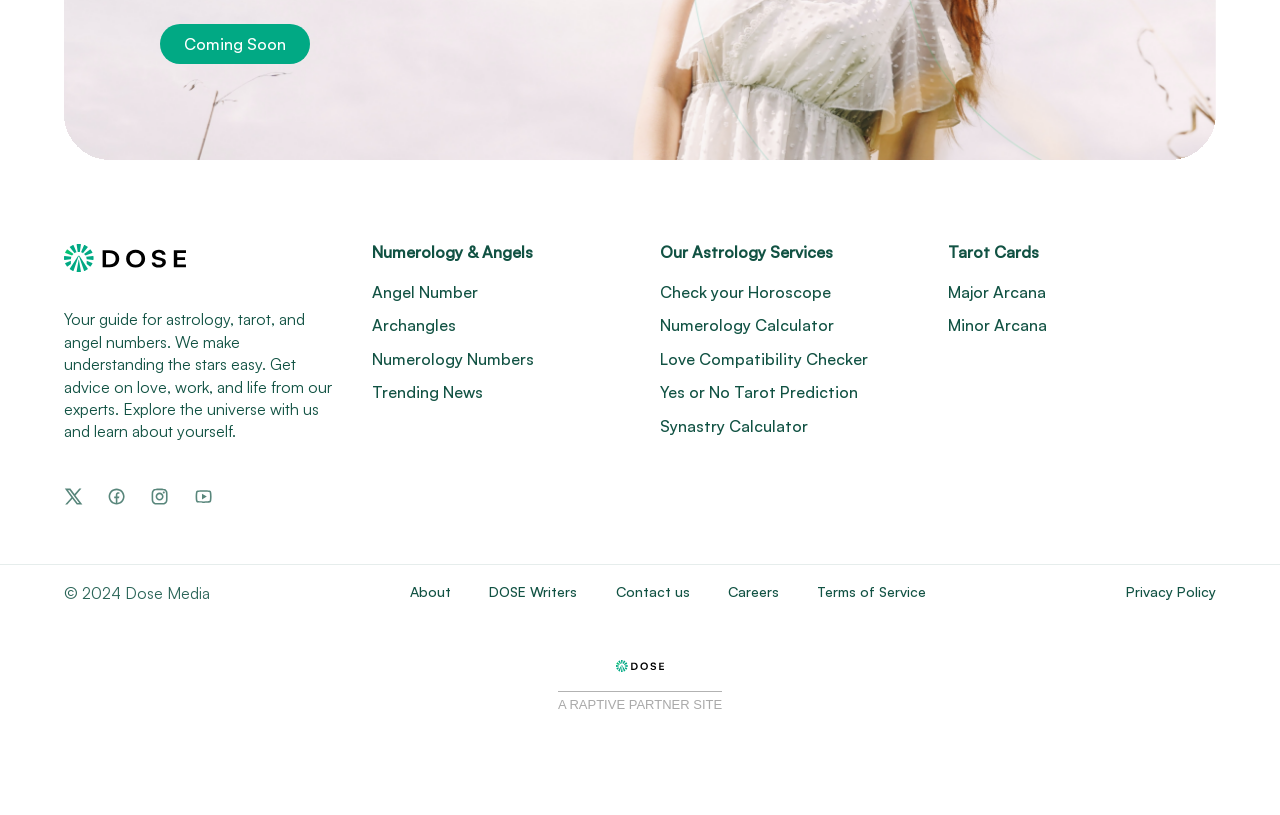Find and specify the bounding box coordinates that correspond to the clickable region for the instruction: "Explore the Numerology & Angels section".

[0.291, 0.299, 0.484, 0.318]